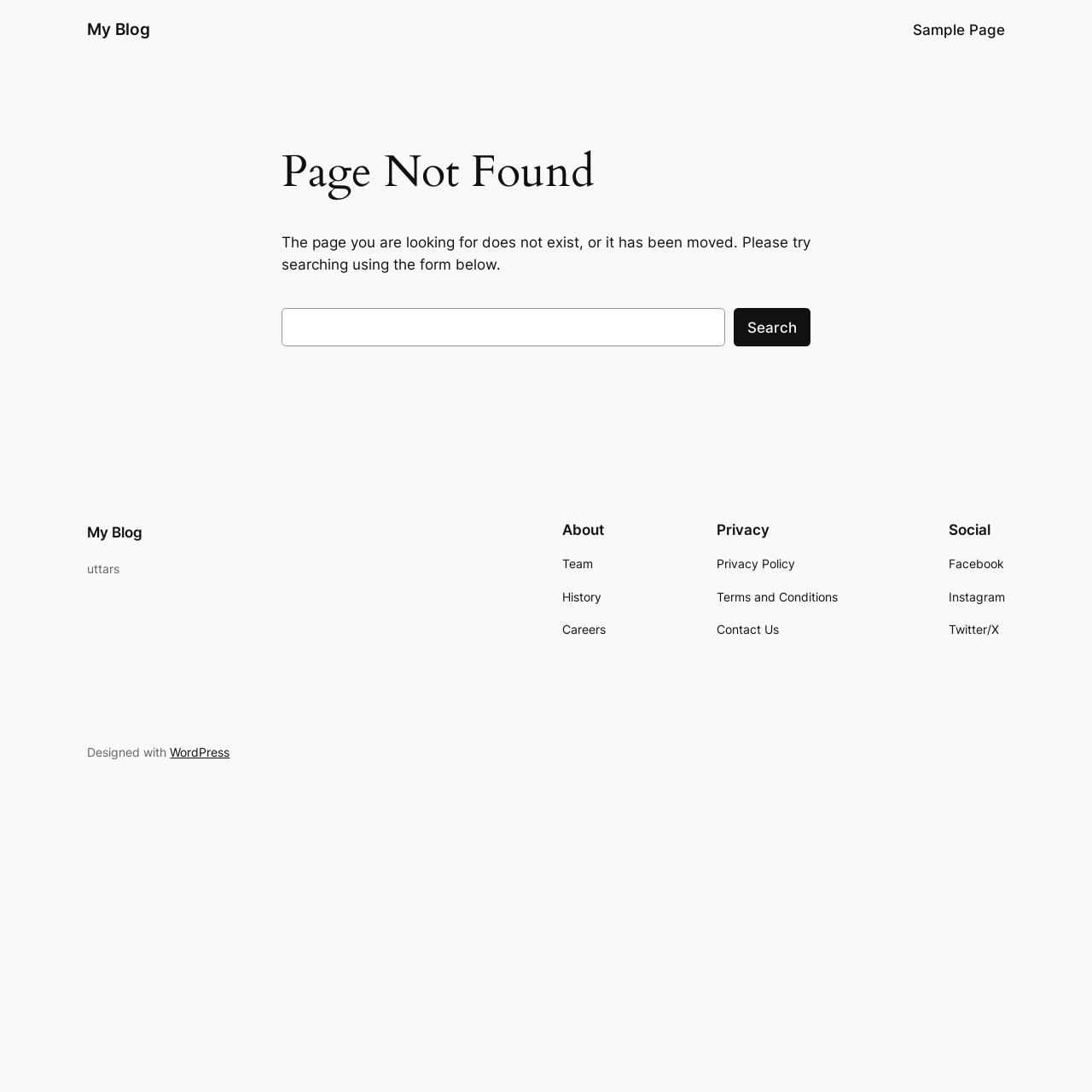Locate the bounding box coordinates of the element that should be clicked to execute the following instruction: "visit Facebook".

[0.868, 0.508, 0.919, 0.526]